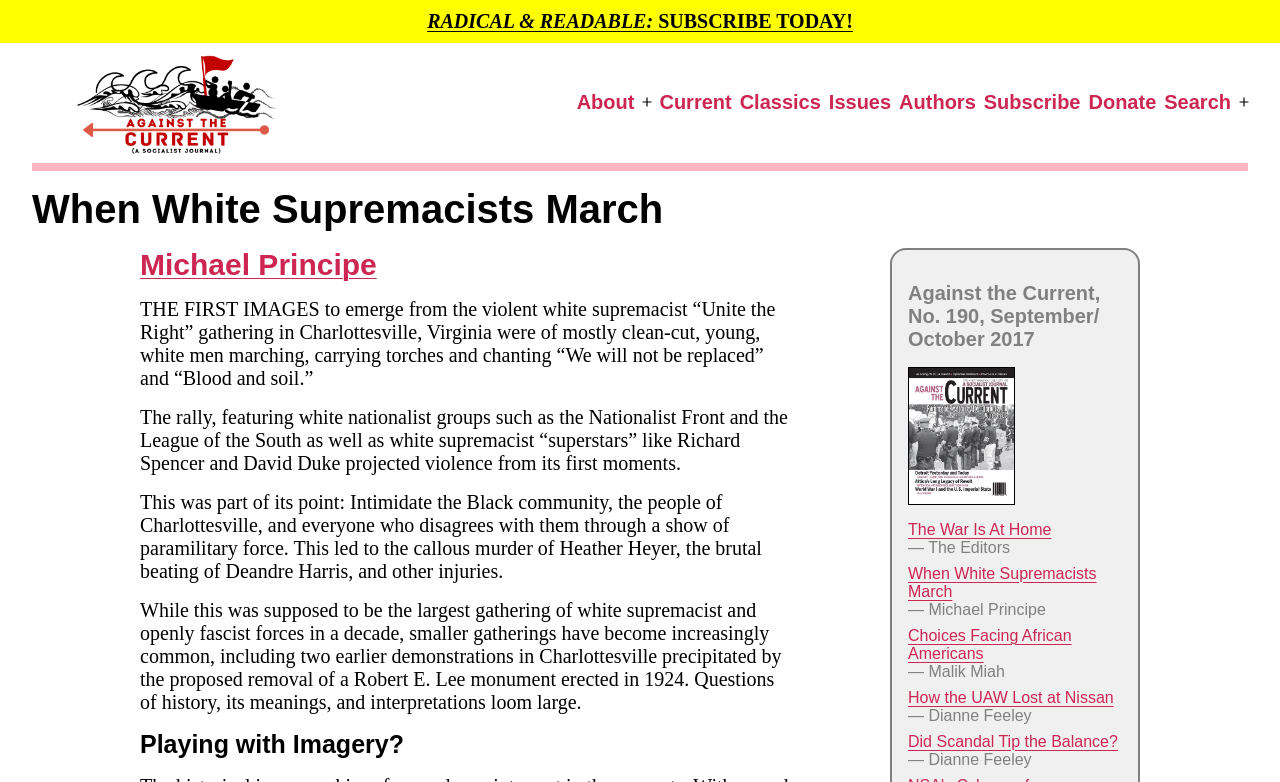Predict the bounding box of the UI element based on the description: "The War Is At Home". The coordinates should be four float numbers between 0 and 1, formatted as [left, top, right, bottom].

[0.709, 0.666, 0.821, 0.688]